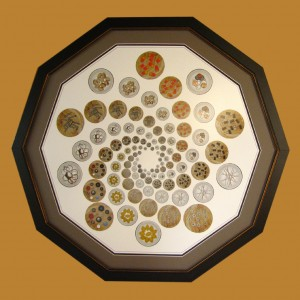Based on the image, please elaborate on the answer to the following question:
Where will the artwork be displayed in October?

According to the caption, the artwork will be prominently displayed at the Morse Institute Library in Natick throughout October, showcasing the unique concept of multi-sided frames.